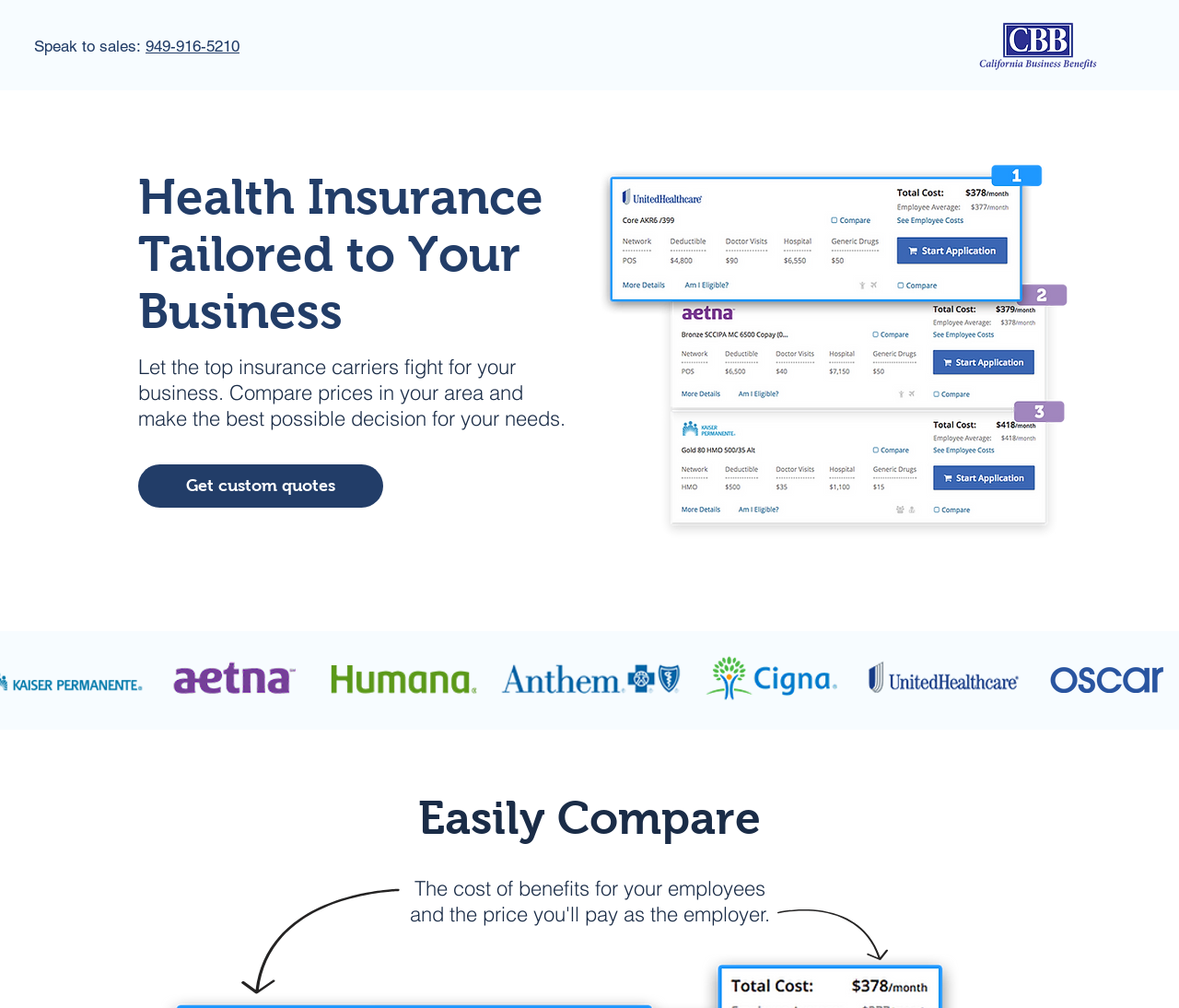What is being compared on the webpage?
Based on the image, answer the question with a single word or brief phrase.

Prices of medical insurance